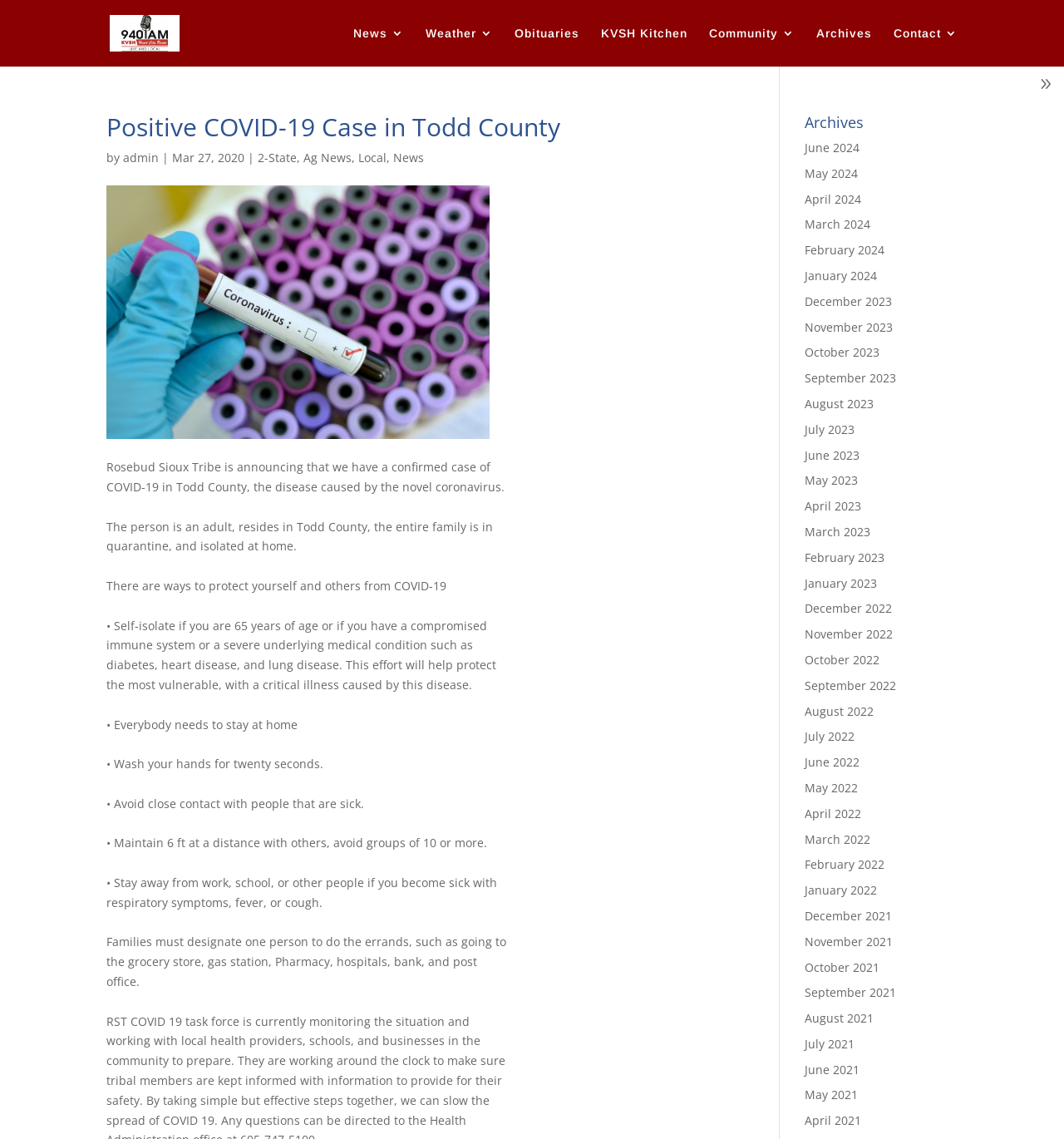Determine the bounding box coordinates of the region that needs to be clicked to achieve the task: "View the About page".

None